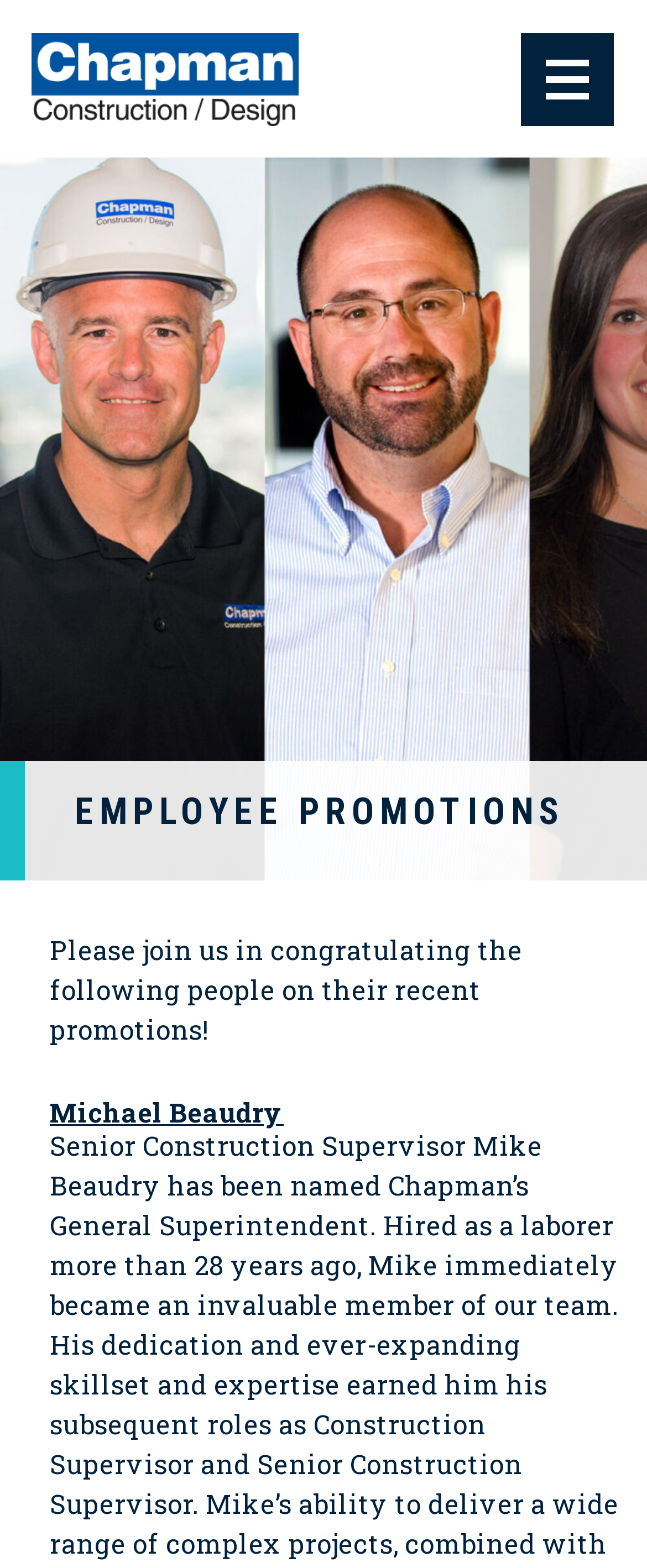What is Michael Beaudry's new role?
Use the screenshot to answer the question with a single word or phrase.

General Superintendent